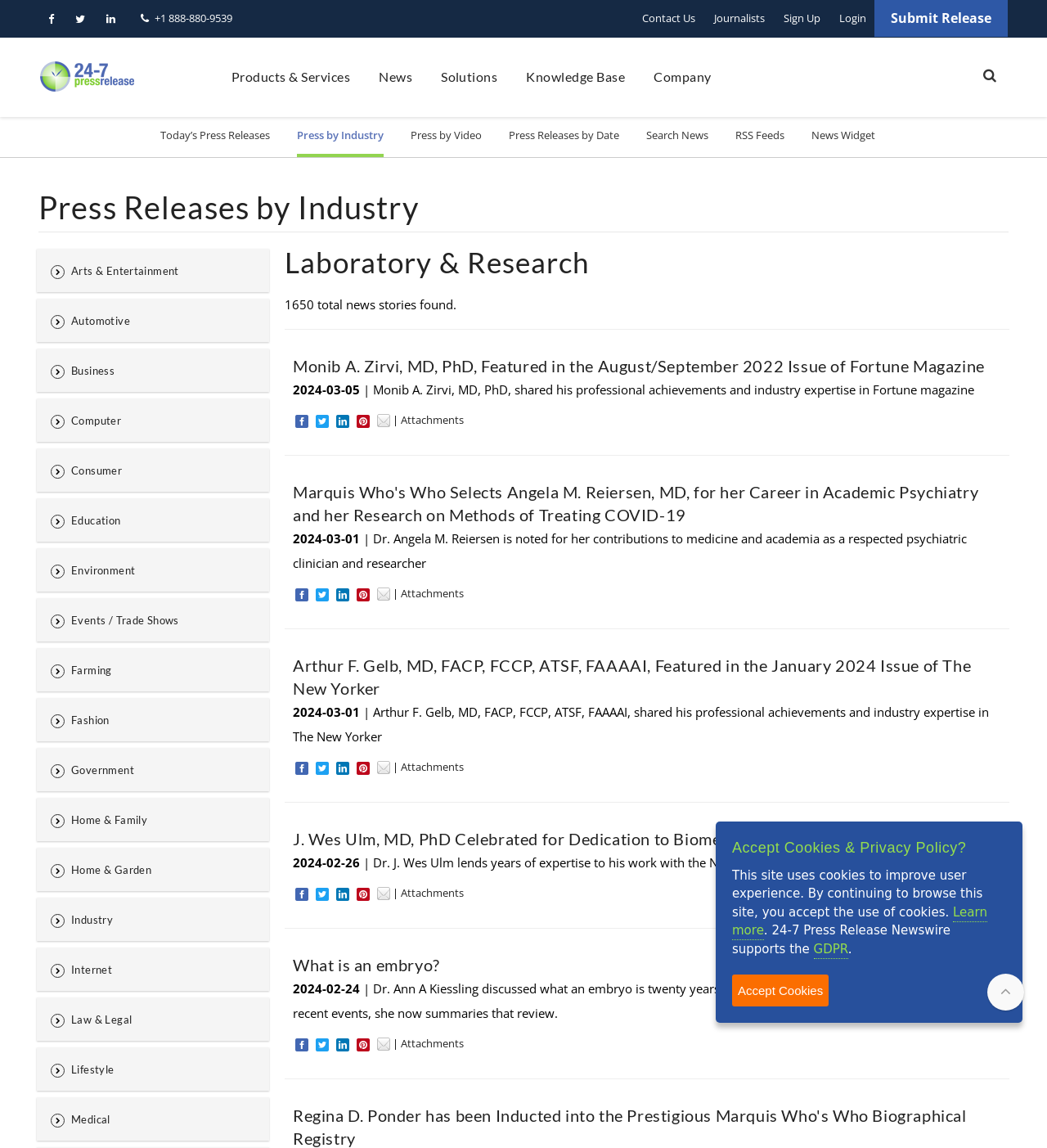How many total news stories are found?
Kindly offer a detailed explanation using the data available in the image.

This answer can be obtained by reading the static text '1650 total news stories found.' on the webpage, which is located below the heading 'Laboratory & Research'.